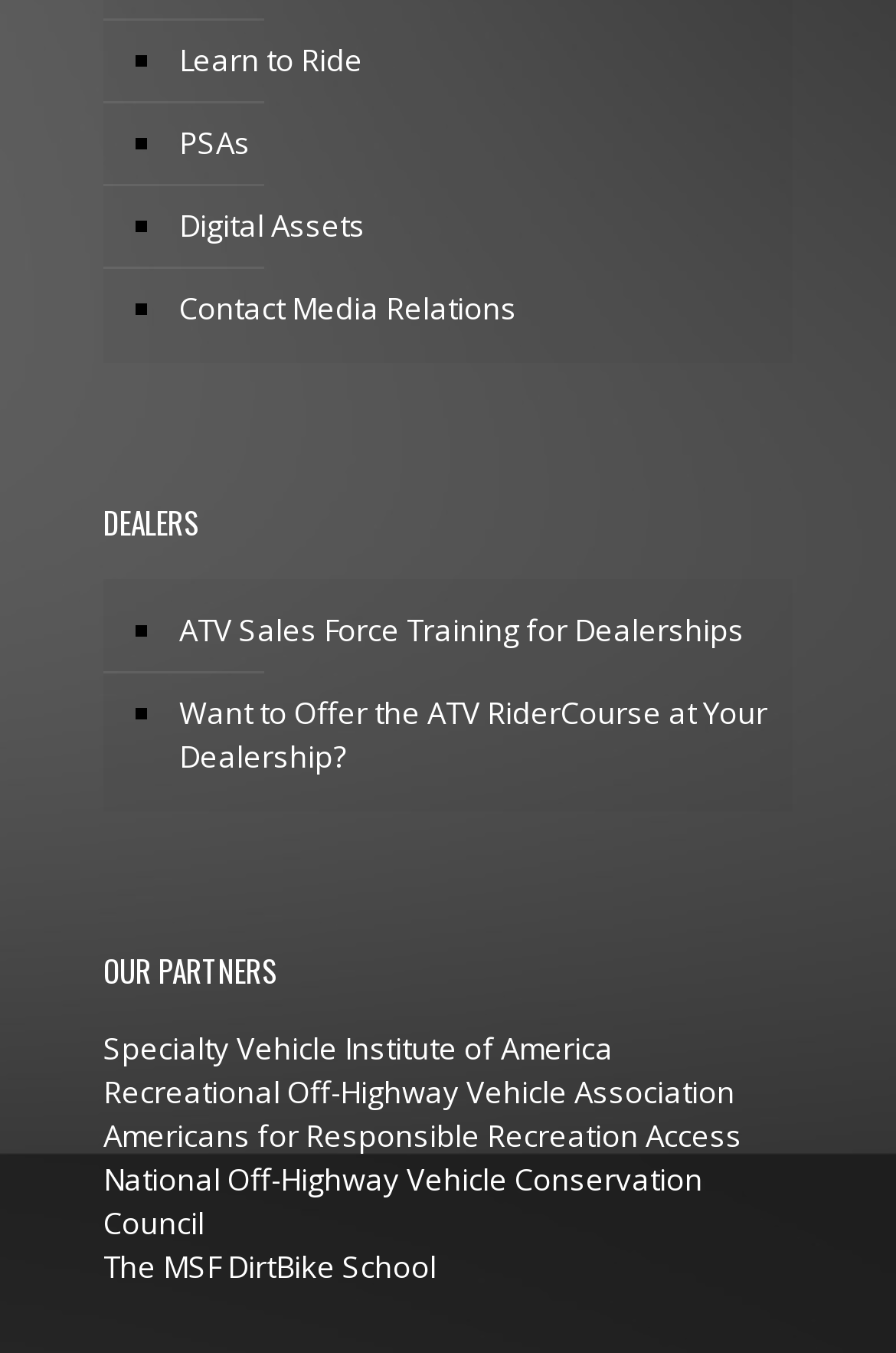Give a one-word or one-phrase response to the question:
How many list markers are there?

5